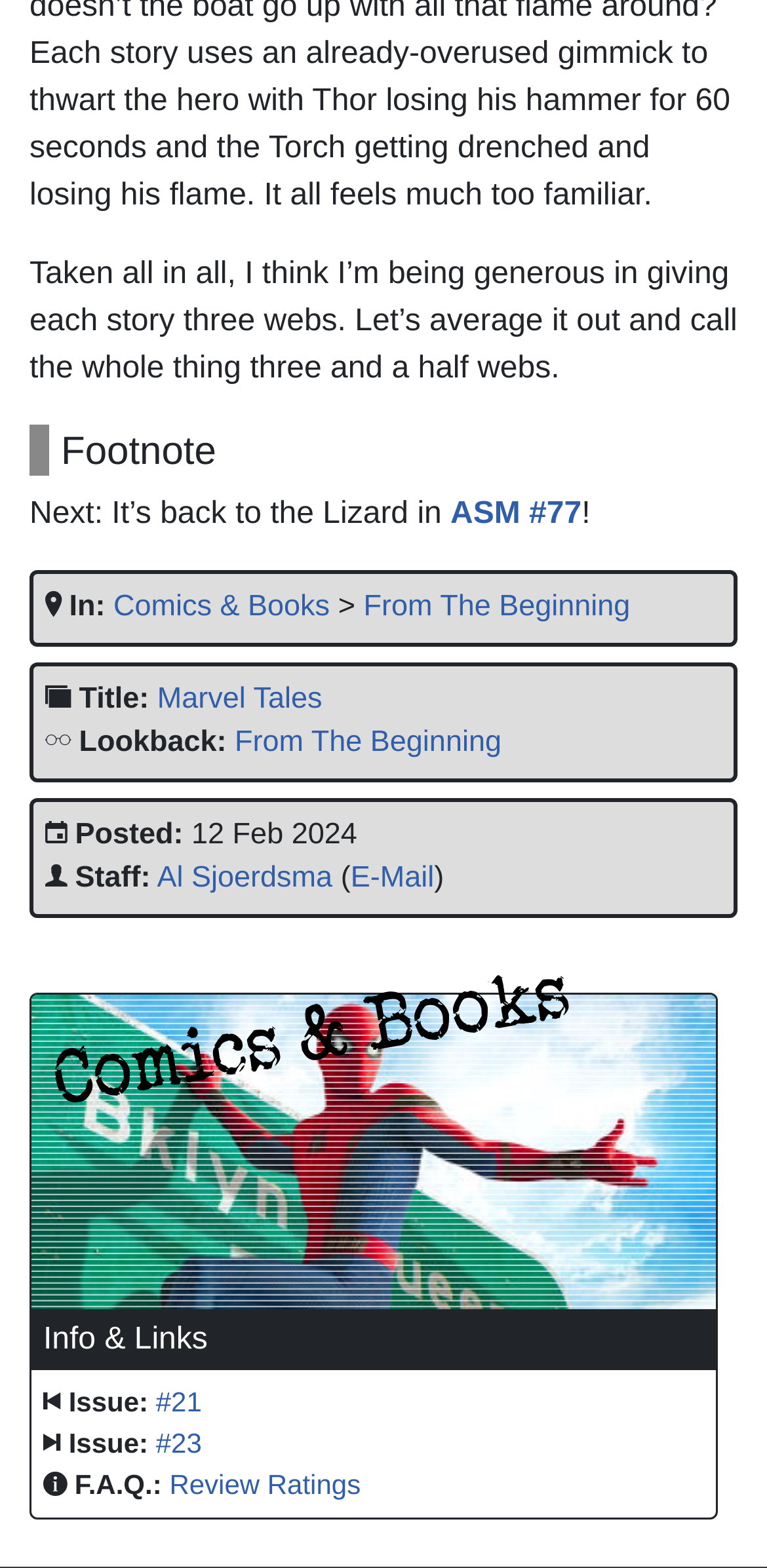Who is the staff member?
Answer the question with a single word or phrase, referring to the image.

Al Sjoerdsma